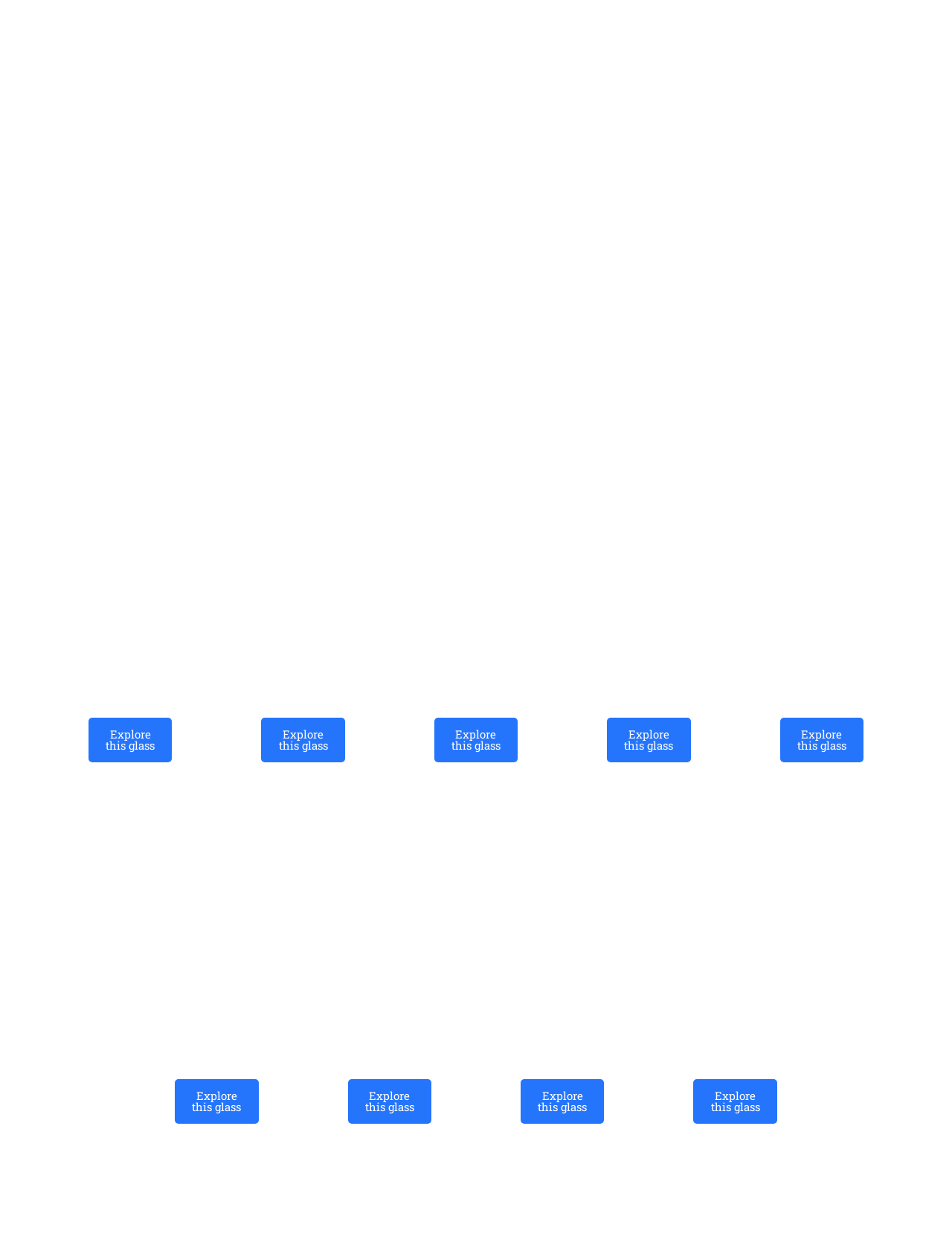Indicate the bounding box coordinates of the element that needs to be clicked to satisfy the following instruction: "Explore Insulated Glass". The coordinates should be four float numbers between 0 and 1, i.e., [left, top, right, bottom].

[0.638, 0.578, 0.725, 0.614]